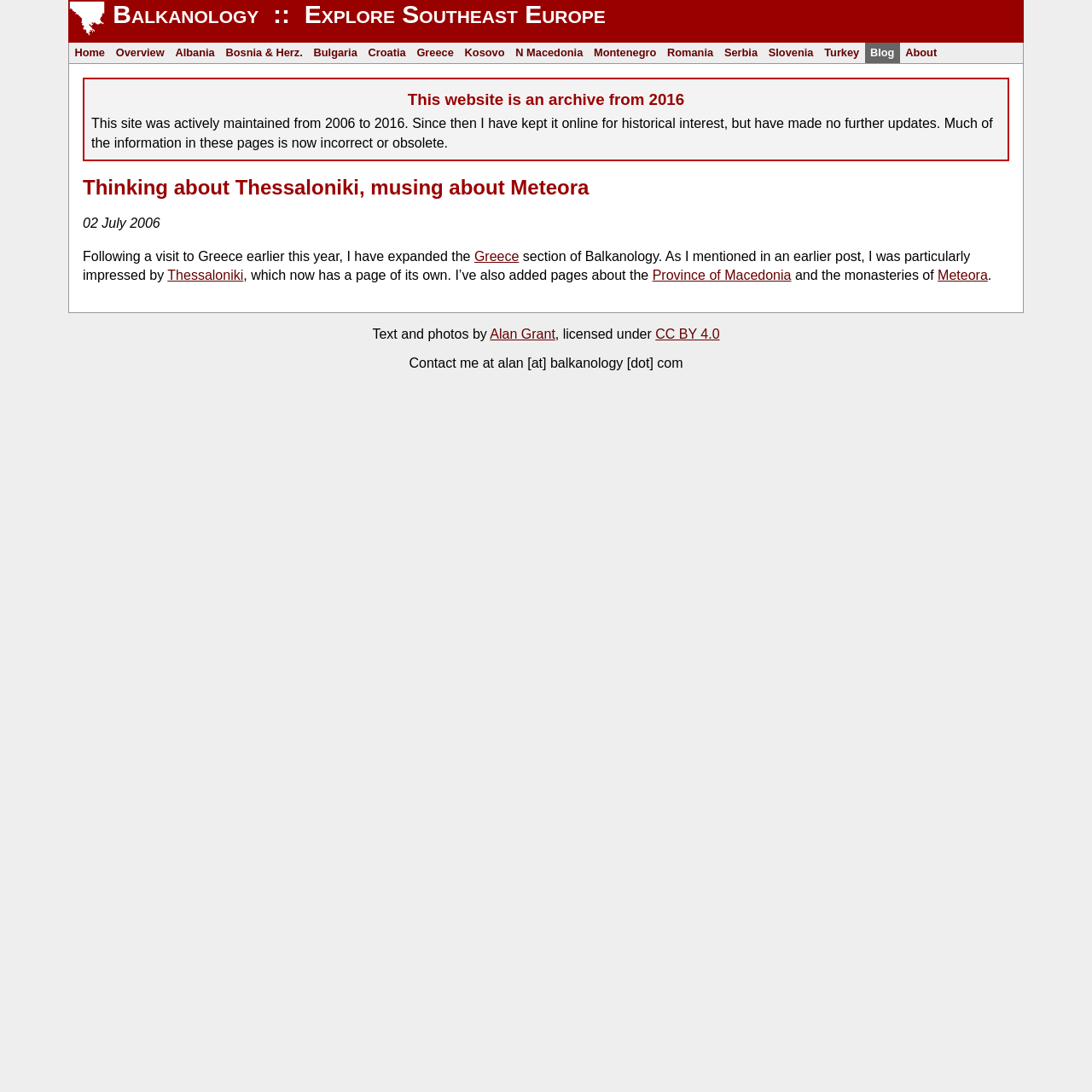Extract the bounding box coordinates for the described element: "Accept All". The coordinates should be represented as four float numbers between 0 and 1: [left, top, right, bottom].

None